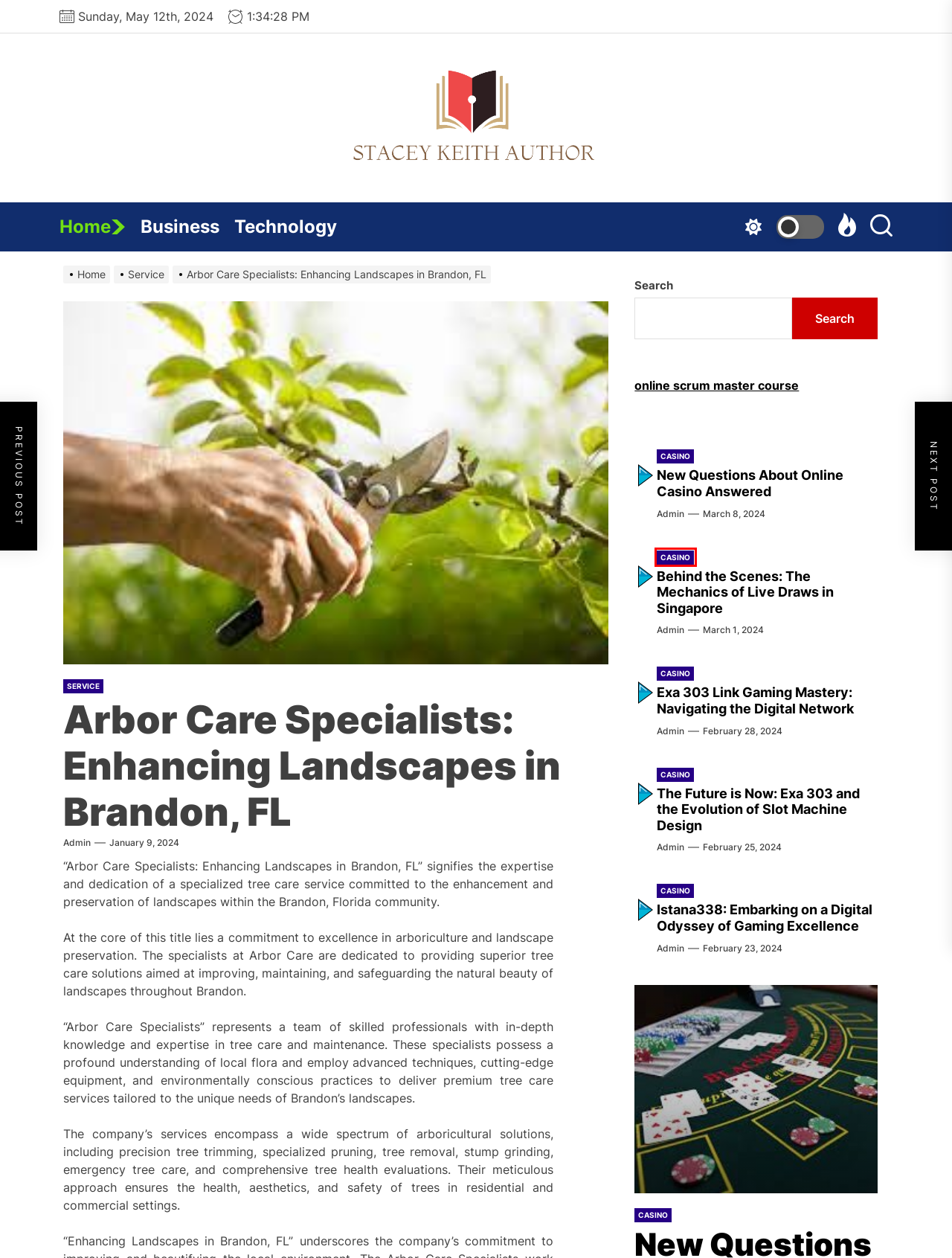Look at the screenshot of a webpage where a red bounding box surrounds a UI element. Your task is to select the best-matching webpage description for the new webpage after you click the element within the bounding box. The available options are:
A. Technology Archives - Stacey Keith Author
B. February 25, 2024 - Stacey Keith Author
C. The Future is Now: Exa 303 and the Evolution of Slot Machine Design - Stacey Keith Author
D. New Questions About Online Casino Answered - Stacey Keith Author
E. February 23, 2024 - Stacey Keith Author
F. Exa 303 Link Gaming Mastery: Navigating the Digital Network - Stacey Keith Author
G. Service Archives - Stacey Keith Author
H. Casino Archives - Stacey Keith Author

H